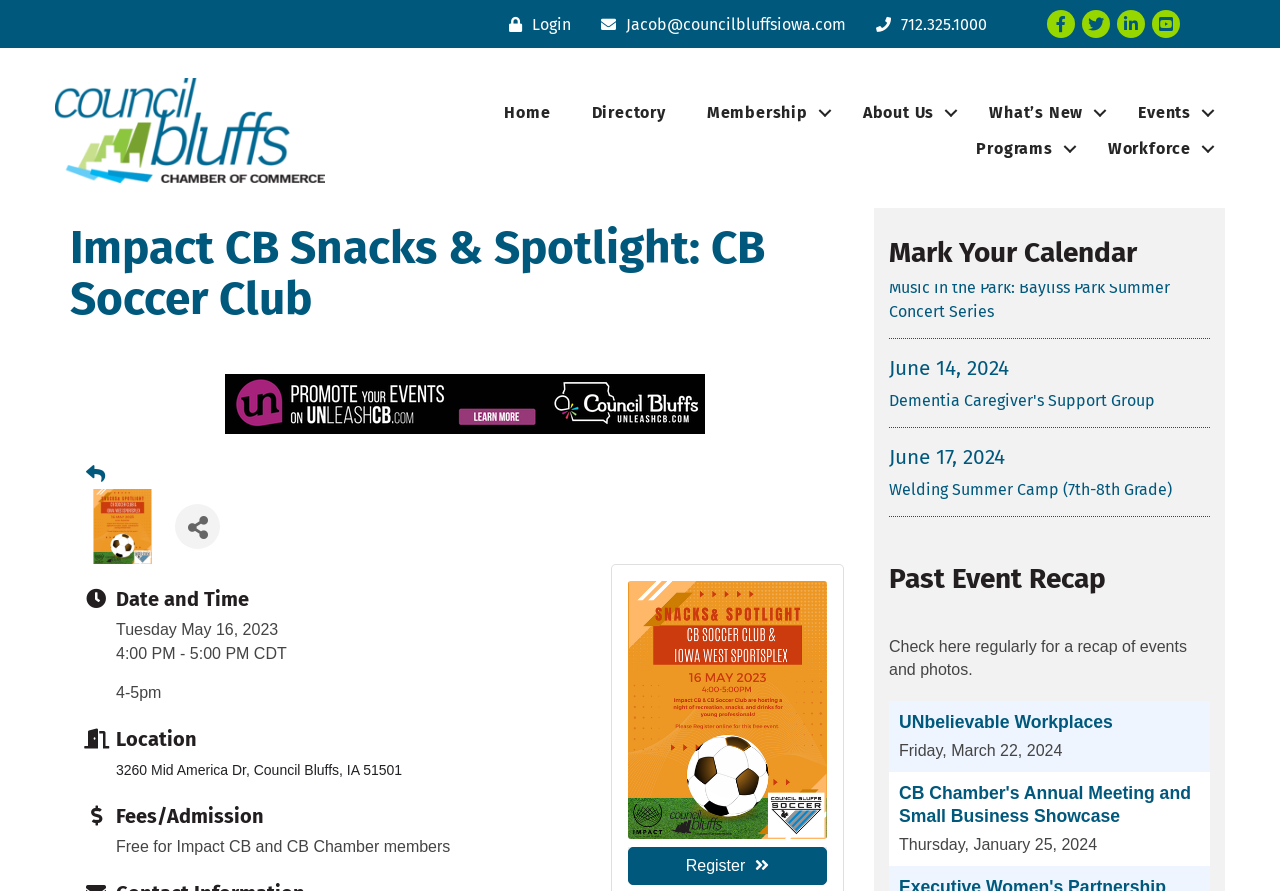What is the date of the Impact CB Snacks & Spotlight event?
Please provide a single word or phrase based on the screenshot.

May 16, 2023